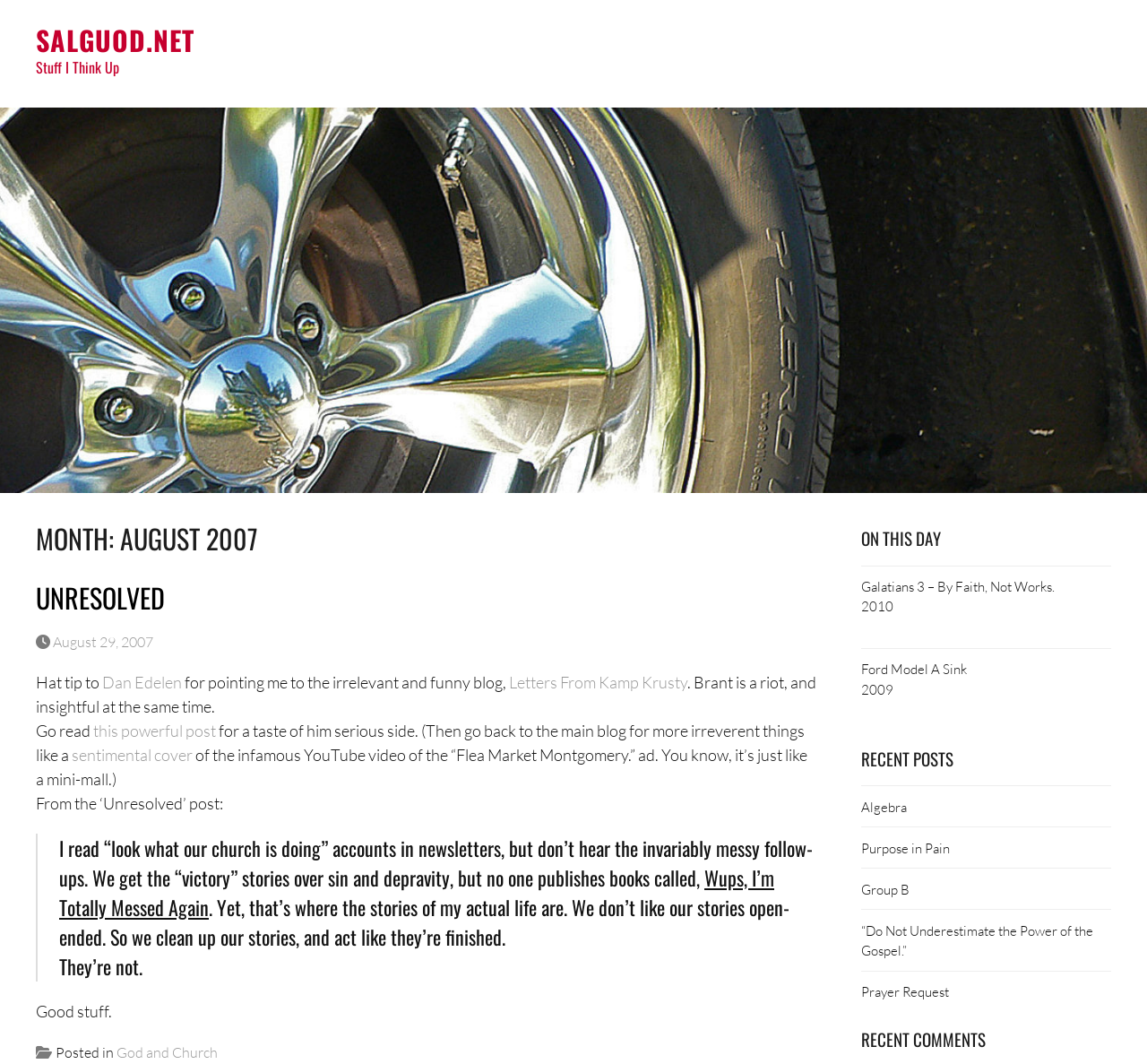Identify the bounding box coordinates for the element you need to click to achieve the following task: "Check the 'ON THIS DAY' section". Provide the bounding box coordinates as four float numbers between 0 and 1, in the form [left, top, right, bottom].

[0.751, 0.497, 0.969, 0.515]